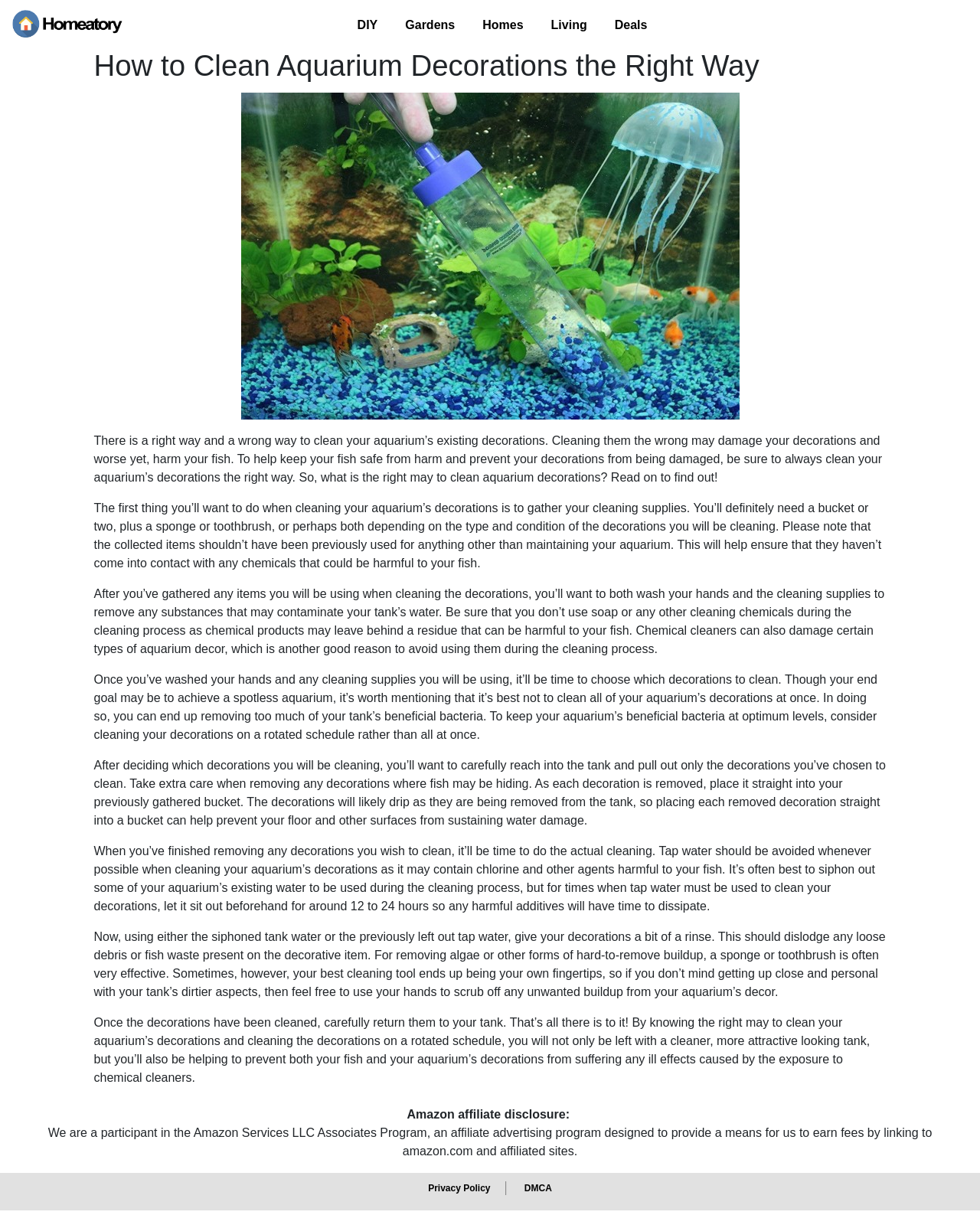What is the purpose of cleaning aquarium decorations? Examine the screenshot and reply using just one word or a brief phrase.

To keep fish safe